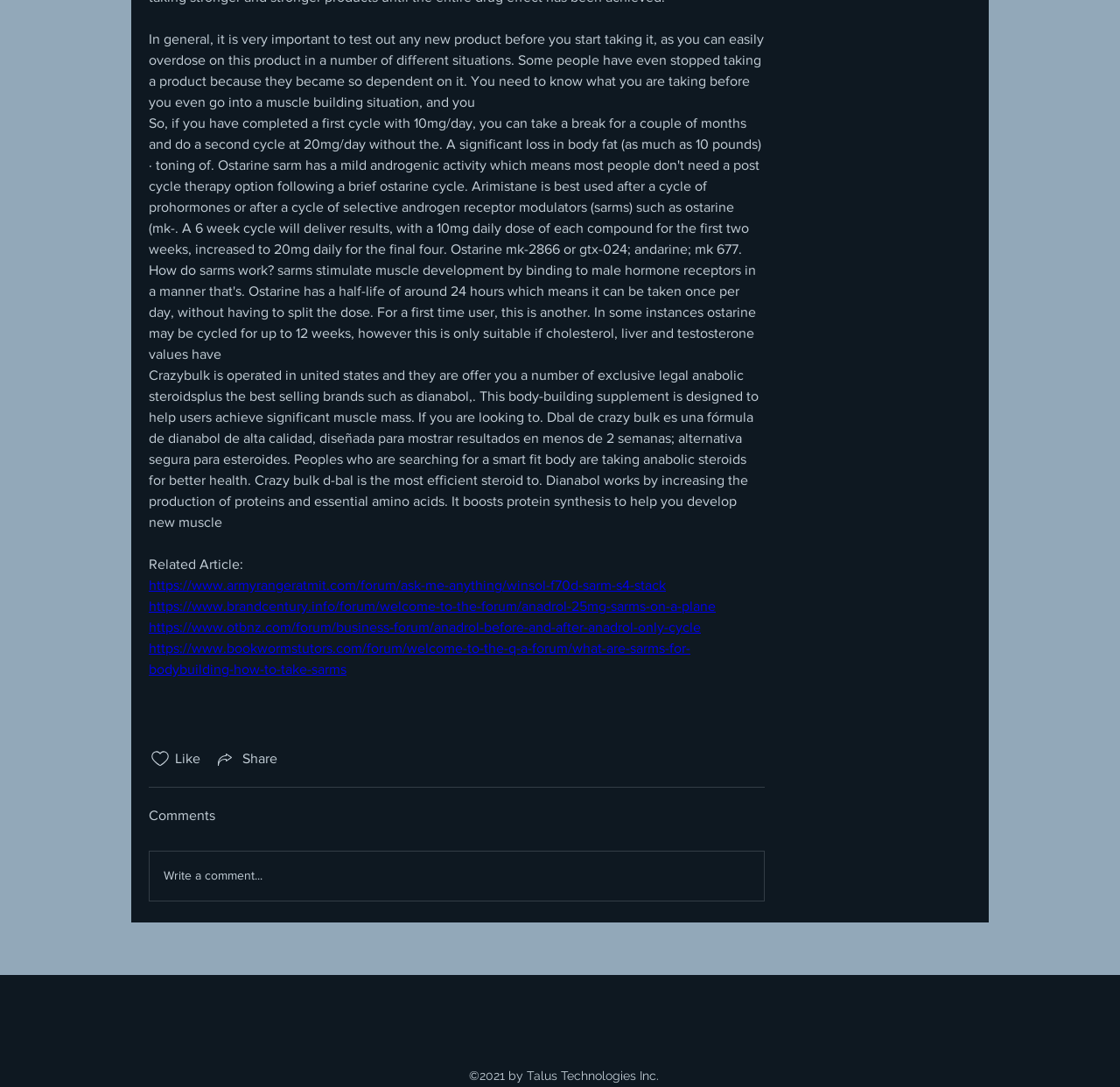Identify the bounding box for the described UI element. Provide the coordinates in (top-left x, top-left y, bottom-right x, bottom-right y) format with values ranging from 0 to 1: parent_node: Like aria-label="Likes icon unchecked"

[0.133, 0.688, 0.153, 0.708]